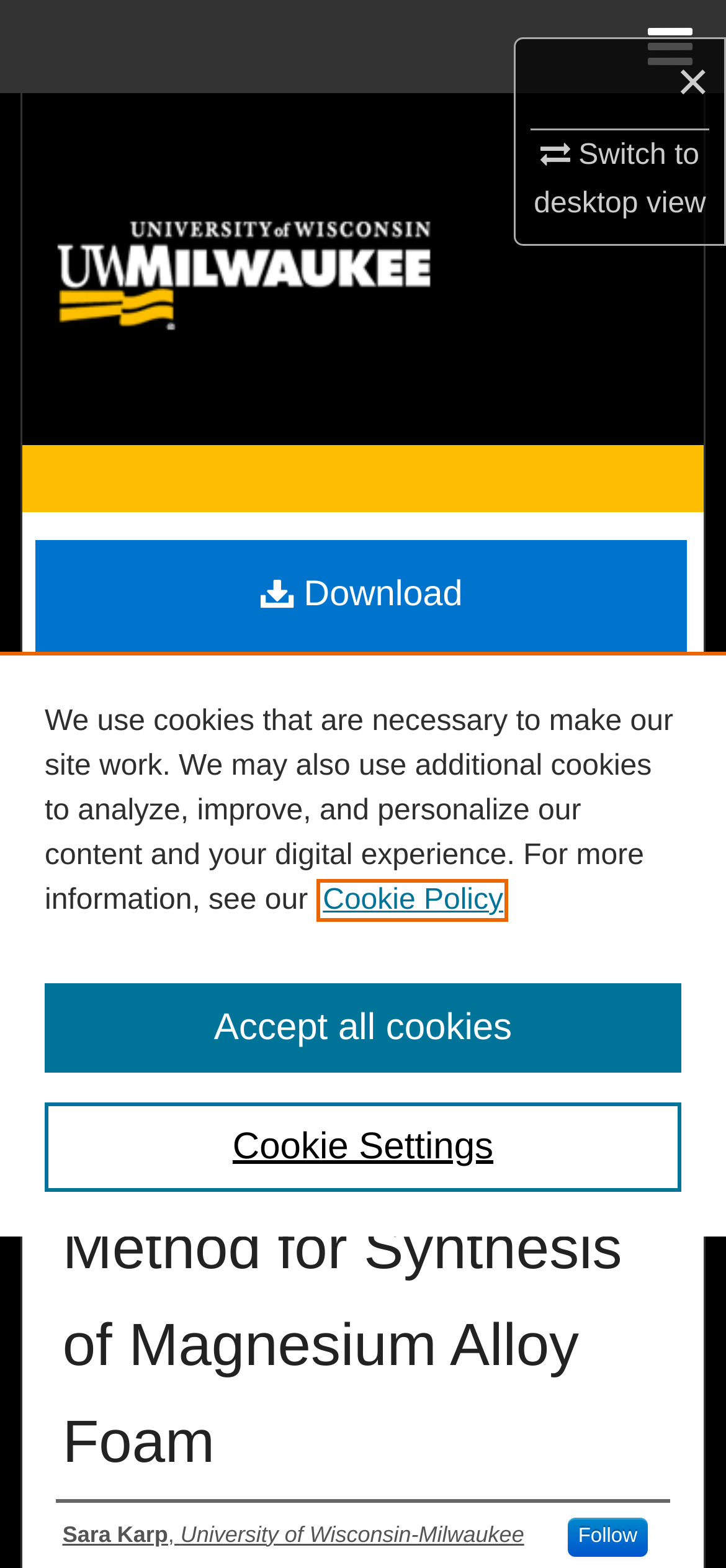What is the date of award?
Kindly give a detailed and elaborate answer to the question.

I found the answer by looking at the 'Date of Award' section, which is a heading element, and then found the static text element that contains the date of award, 'May 2017'.